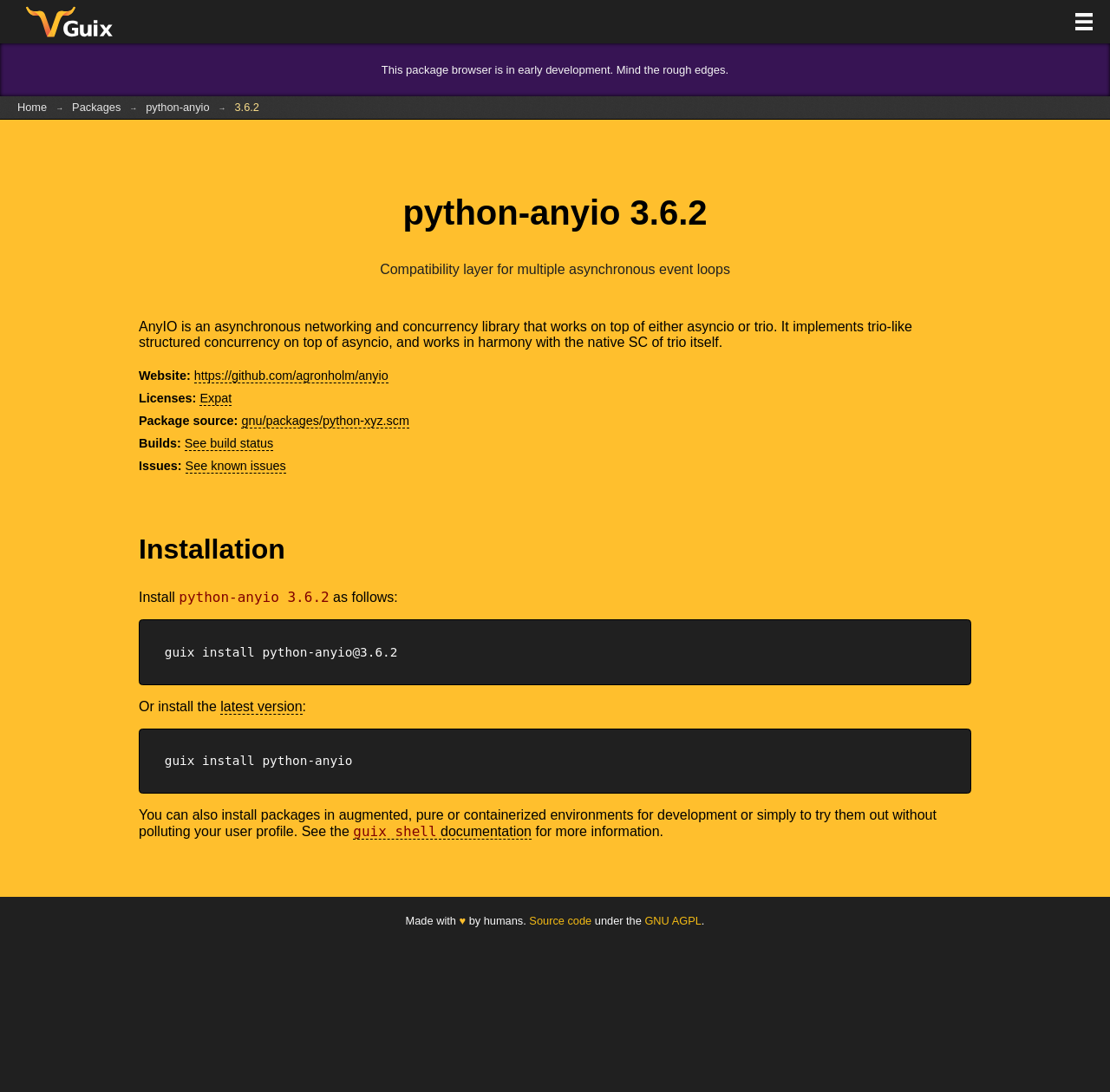Can you find the bounding box coordinates for the element that needs to be clicked to execute this instruction: "View package source"? The coordinates should be given as four float numbers between 0 and 1, i.e., [left, top, right, bottom].

[0.217, 0.379, 0.369, 0.392]